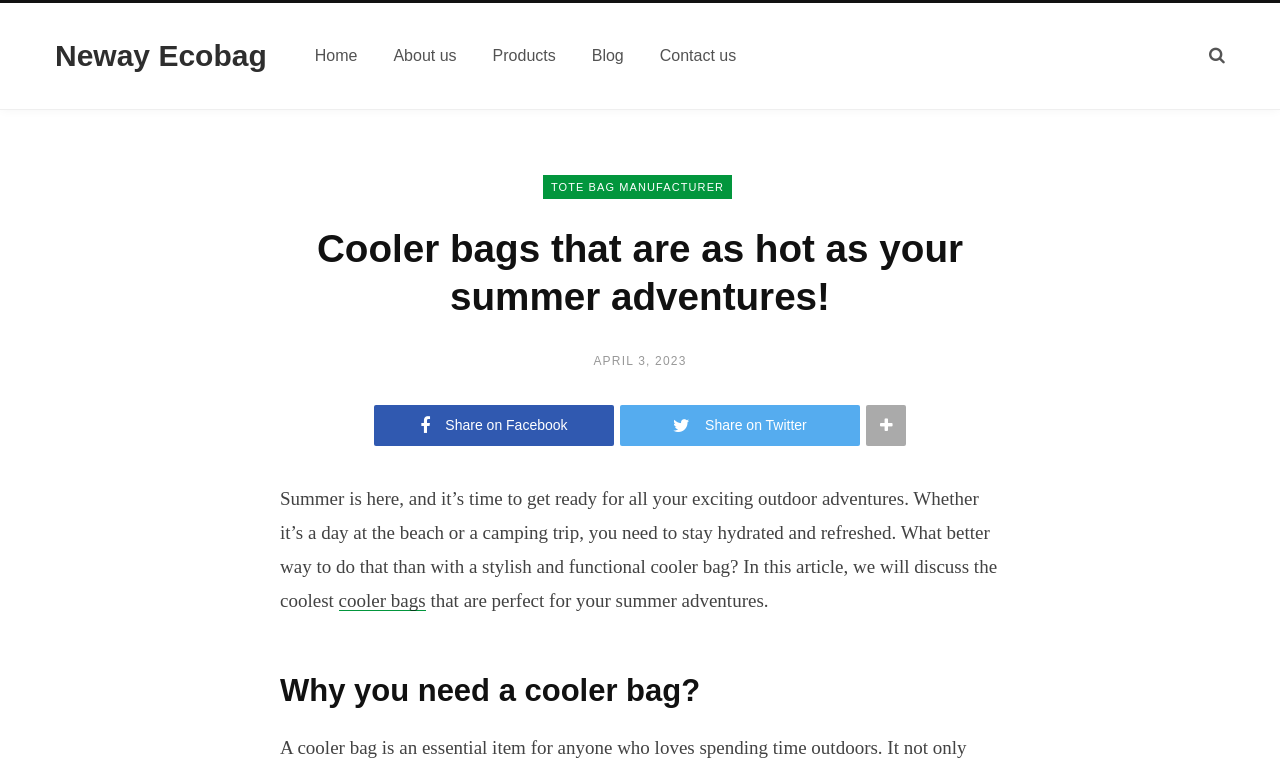What is the name of the website?
From the image, provide a succinct answer in one word or a short phrase.

Neway Ecobag